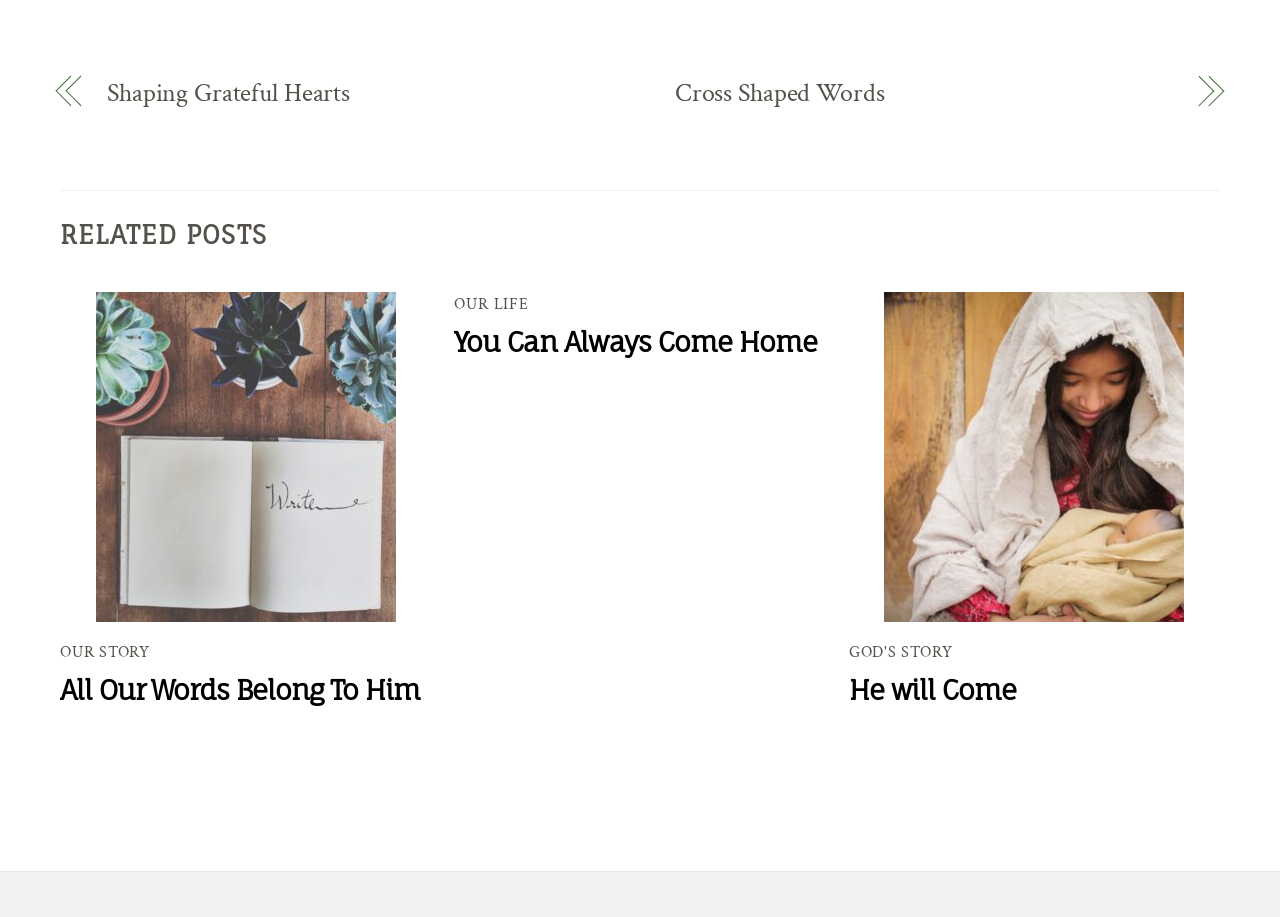What is the text of the first link on the webpage?
Based on the visual content, answer with a single word or a brief phrase.

Shaping Grateful Hearts